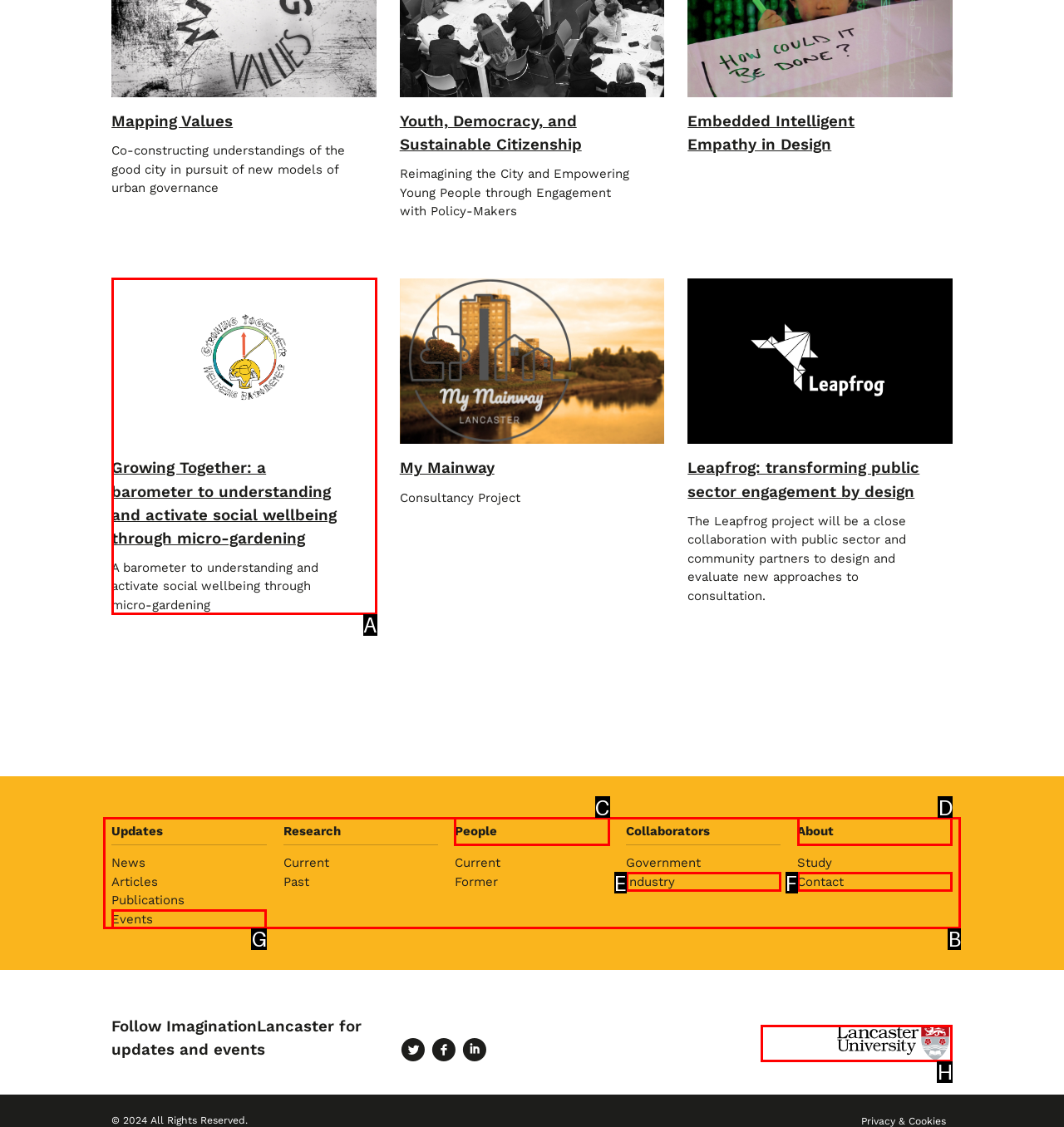Identify the correct UI element to click to achieve the task: Click on the 'Growing Together: a barometer to understanding and activate social wellbeing through micro-gardening' link.
Answer with the letter of the appropriate option from the choices given.

A